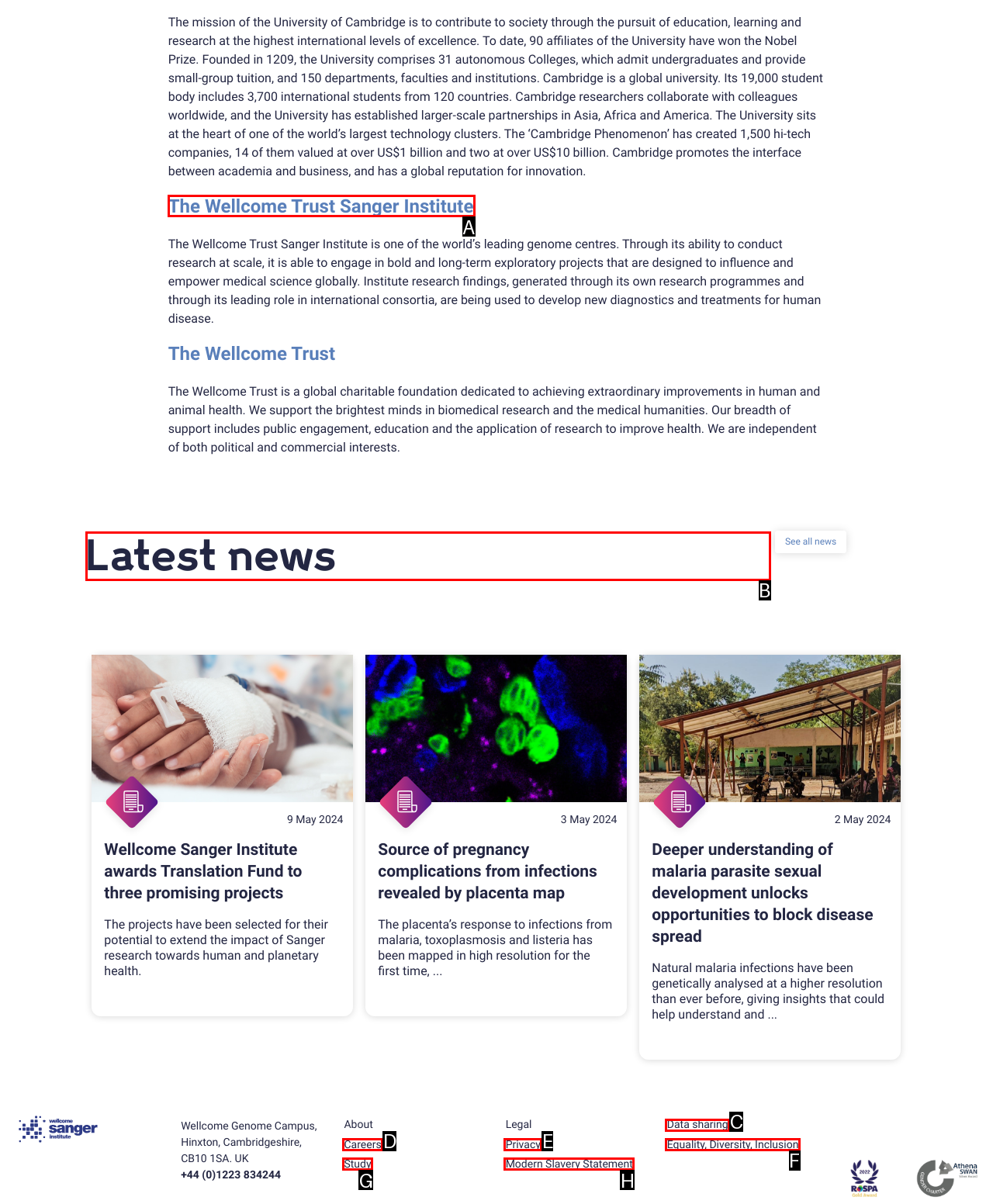What option should you select to complete this task: Read the latest news? Indicate your answer by providing the letter only.

B